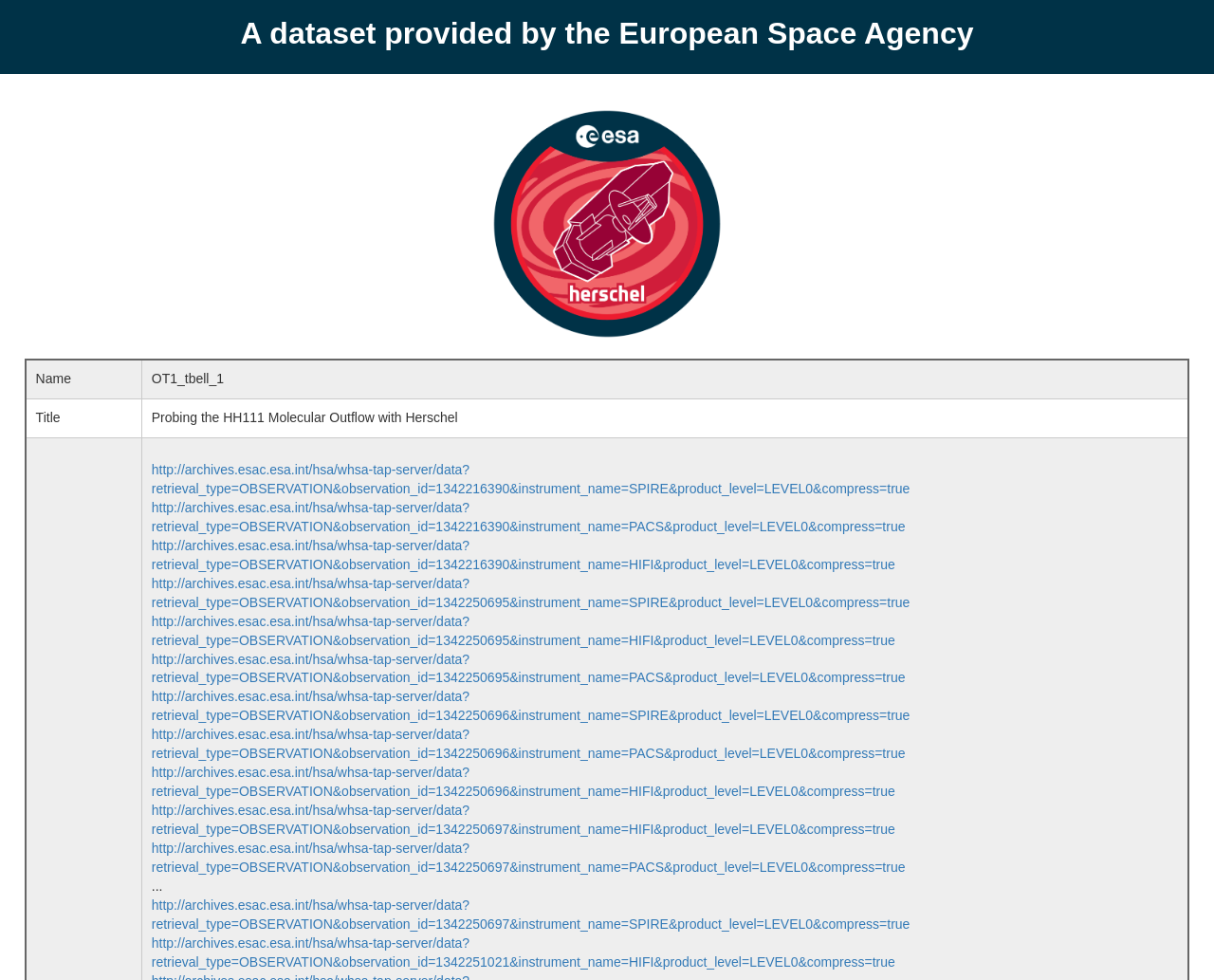Find the bounding box coordinates of the area that needs to be clicked in order to achieve the following instruction: "Click the link to download data for observation 1342216390 with SPIRE instrument". The coordinates should be specified as four float numbers between 0 and 1, i.e., [left, top, right, bottom].

[0.125, 0.471, 0.75, 0.506]